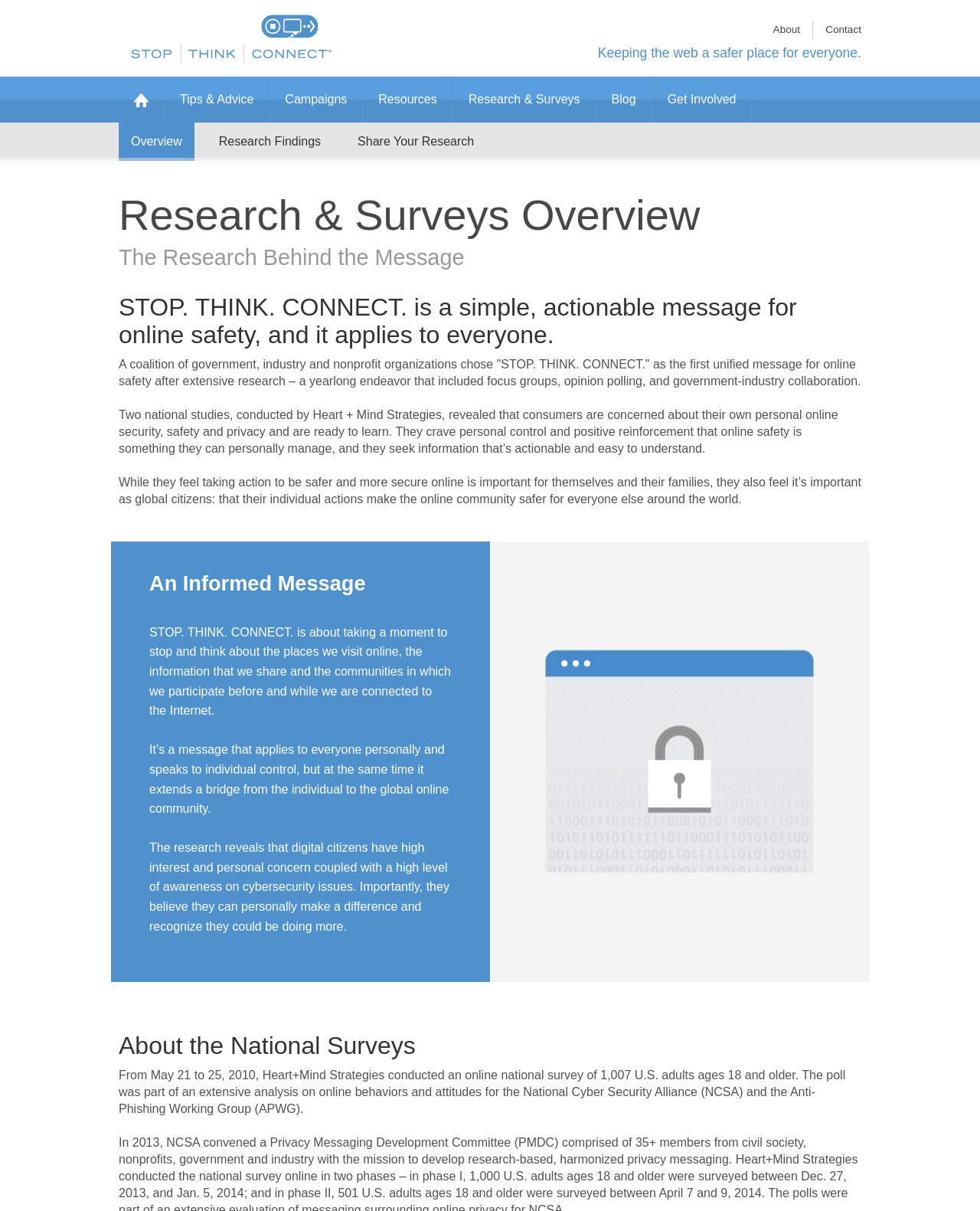Extract the bounding box coordinates of the UI element described: "Resources". Provide the coordinates in the format [left, top, right, bottom] with values ranging from 0 to 1.

[0.371, 0.063, 0.462, 0.101]